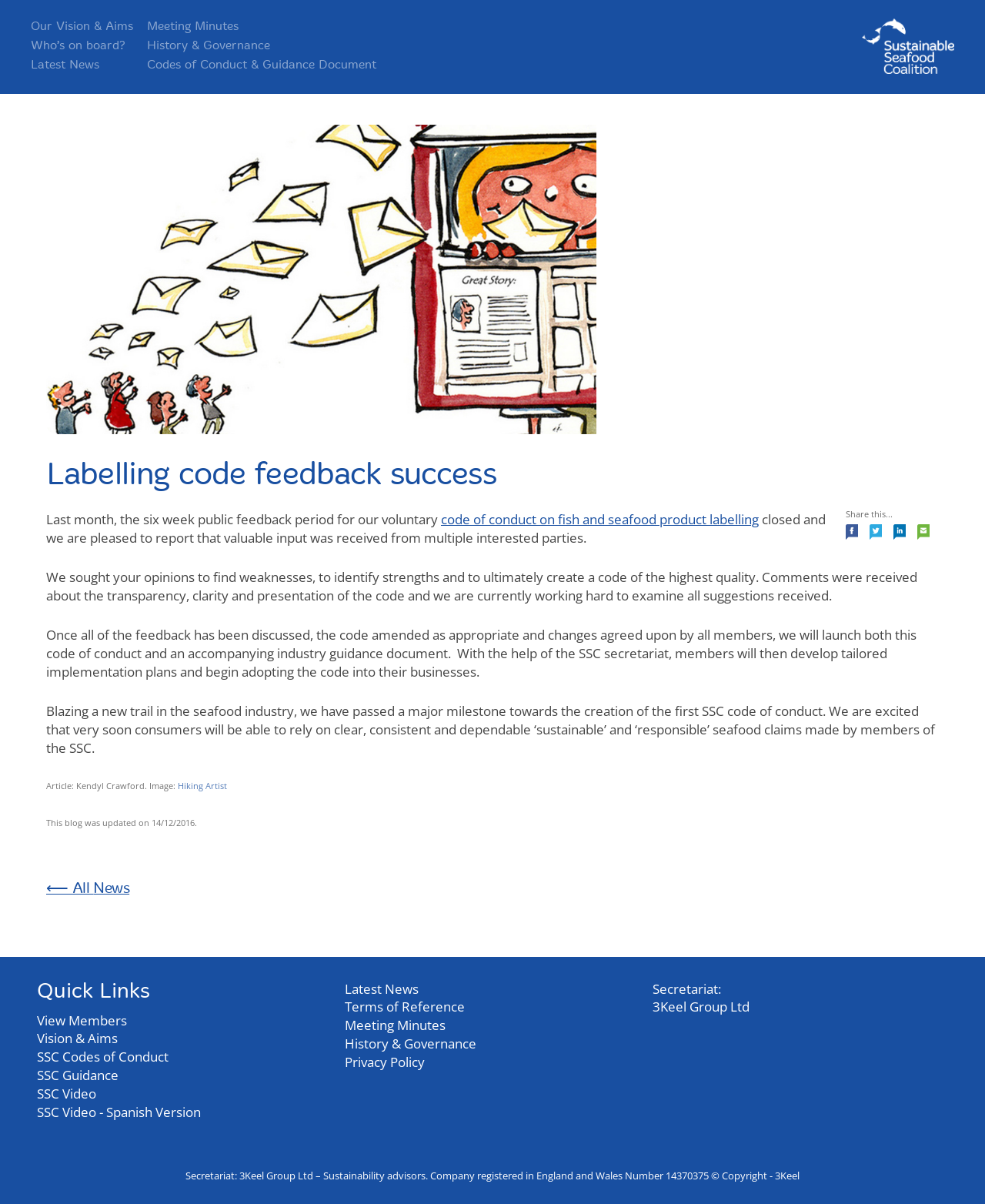Describe all visible elements and their arrangement on the webpage.

This webpage is about the Sustainable Seafood Coalition's (SSC) voluntary code of conduct on fish and seafood product labelling. At the top, there is a navigation menu with links to "Our Vision & Aims", "Who's on board?", "Latest News", and other sections. On the right side of the navigation menu, there is a logo with a link to an unknown destination.

The main content of the webpage is an article about the success of the public feedback period for the SSC's code of conduct. The article is divided into several sections, each with a heading and a block of text. The first section has a cartoon image and a heading that reads "Labelling code feedback success". The text below explains that the six-week public feedback period has closed and that valuable input was received from multiple interested parties.

The article continues to explain that the feedback received will be used to create a code of conduct of the highest quality. The text is accompanied by social media sharing links and icons at the top right corner of the article. Further down, there is a section with a heading that reads "Article: Kendyl Crawford. Image: Hiking Artist", which includes a link to the artist's website.

At the bottom of the article, there is a section with a heading that reads "Quick Links", which provides links to various sections of the website, including "View Members", "Vision & Aims", and "SSC Codes of Conduct". There is also a section with a heading that reads "Secretariat:", which provides information about the 3Keel Group Ltd, the sustainability advisors and company registered in England and Wales.

Overall, the webpage has a clean and organized layout, with clear headings and concise text. The use of images and social media sharing links adds visual interest and encourages engagement.